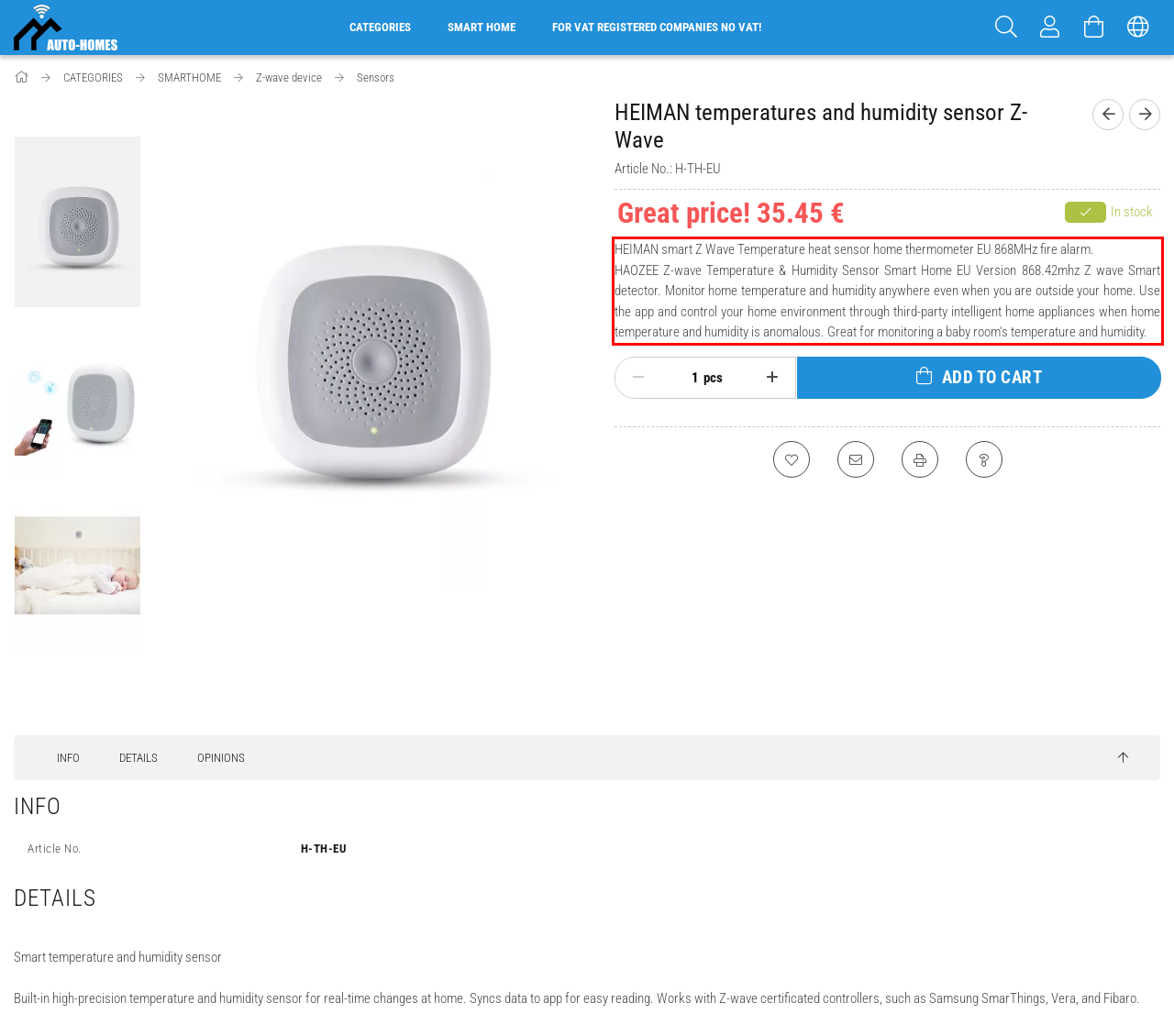You are provided with a screenshot of a webpage that includes a red bounding box. Extract and generate the text content found within the red bounding box.

HEIMAN smart Z Wave Temperature heat sensor home thermometer EU 868MHz fire alarm. HAOZEE Z-wave Temperature & Humidity Sensor Smart Home EU Version 868.42mhz Z wave Smart detector. Monitor home temperature and humidity anywhere even when you are outside your home. Use the app and control your home environment through third-party intelligent home appliances when home temperature and humidity is anomalous. Great for monitoring a baby room's temperature and humidity.